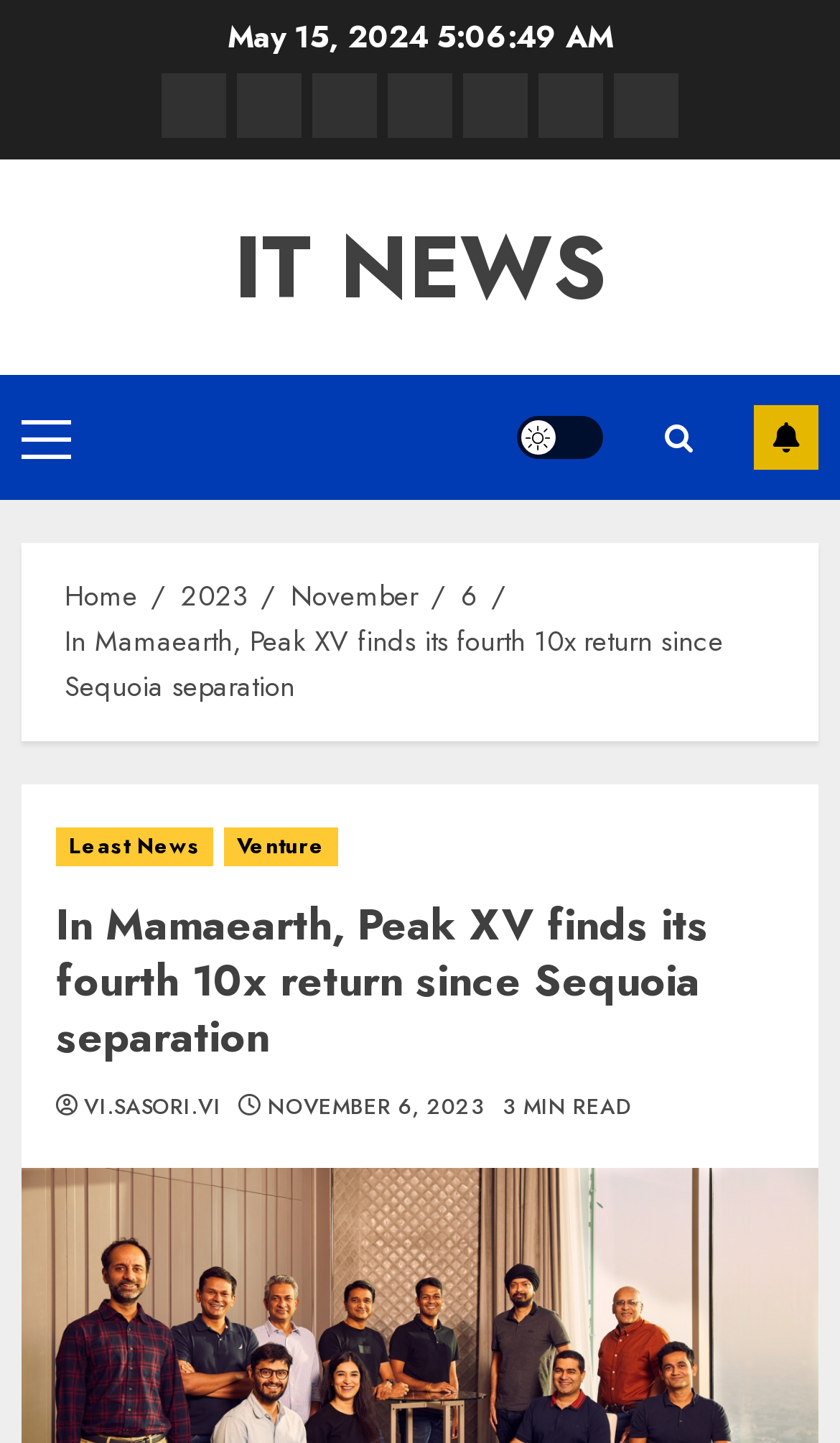Pinpoint the bounding box coordinates of the element you need to click to execute the following instruction: "Switch to 'Dark Mode' using the 'Light/Dark Button'". The bounding box should be represented by four float numbers between 0 and 1, in the format [left, top, right, bottom].

[0.615, 0.288, 0.718, 0.318]